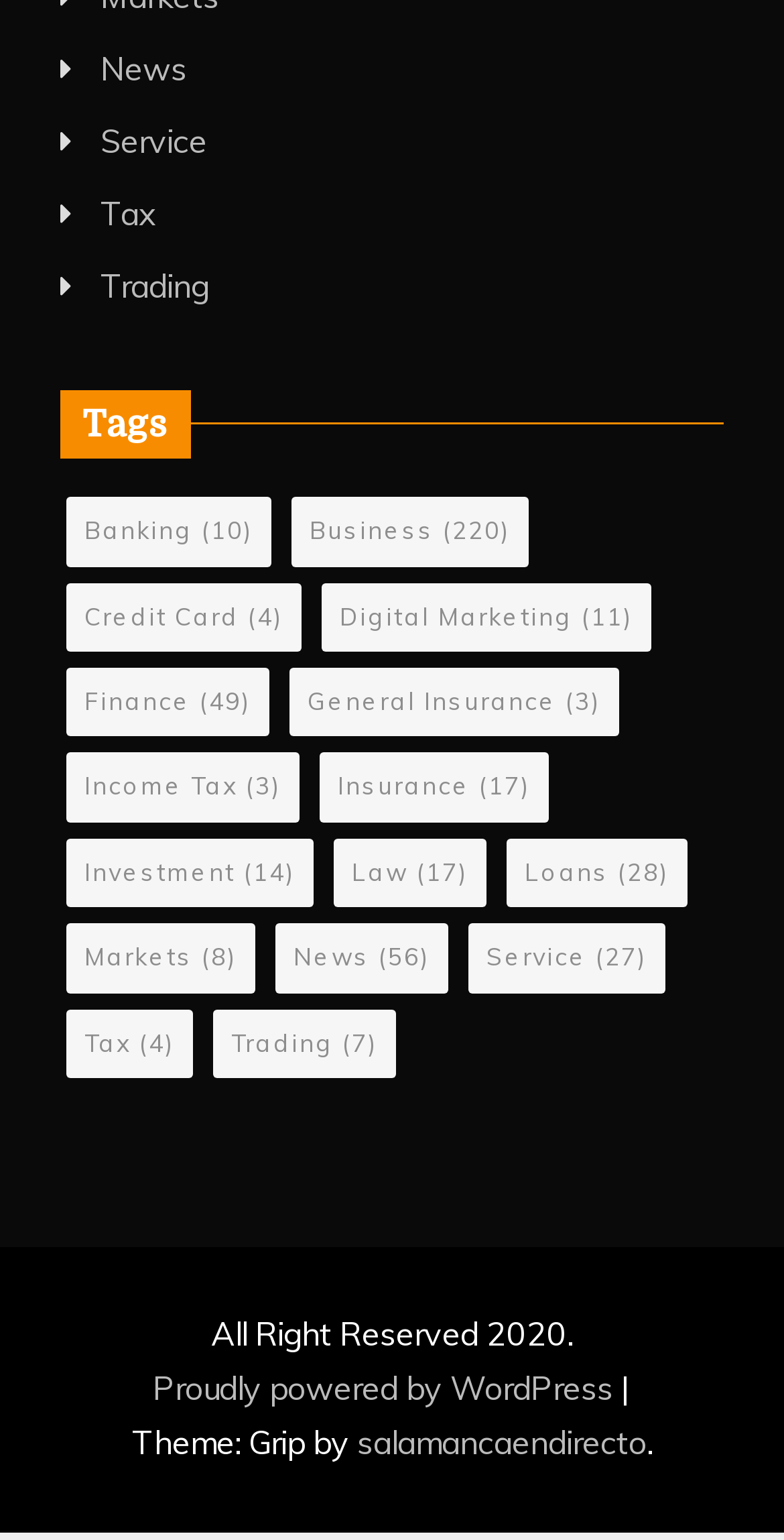Please give the bounding box coordinates of the area that should be clicked to fulfill the following instruction: "Check the article by Cheryl Lee". The coordinates should be in the format of four float numbers from 0 to 1, i.e., [left, top, right, bottom].

None